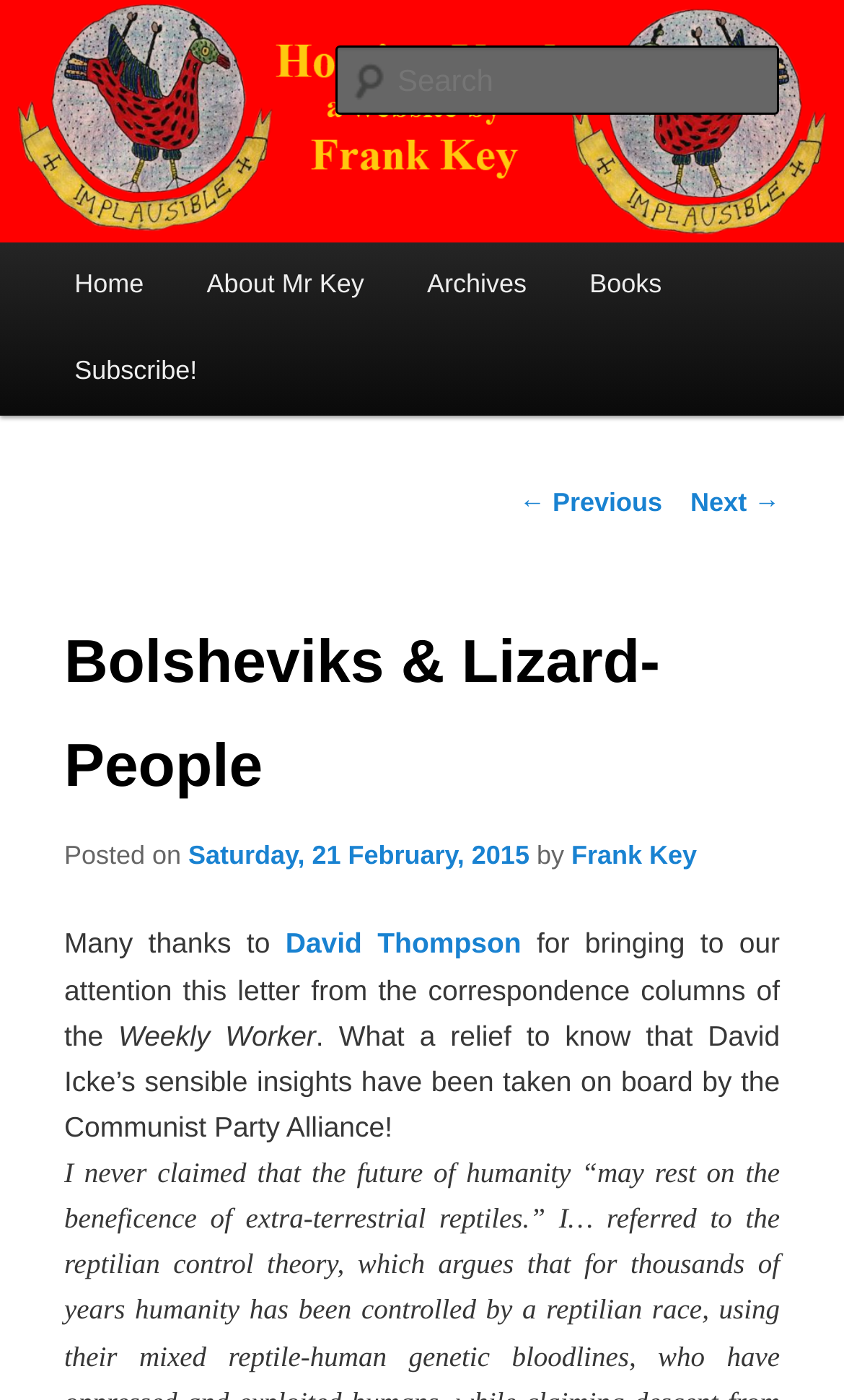What is the title of the current post?
Please provide a single word or phrase as your answer based on the screenshot.

Bolsheviks & Lizard-People